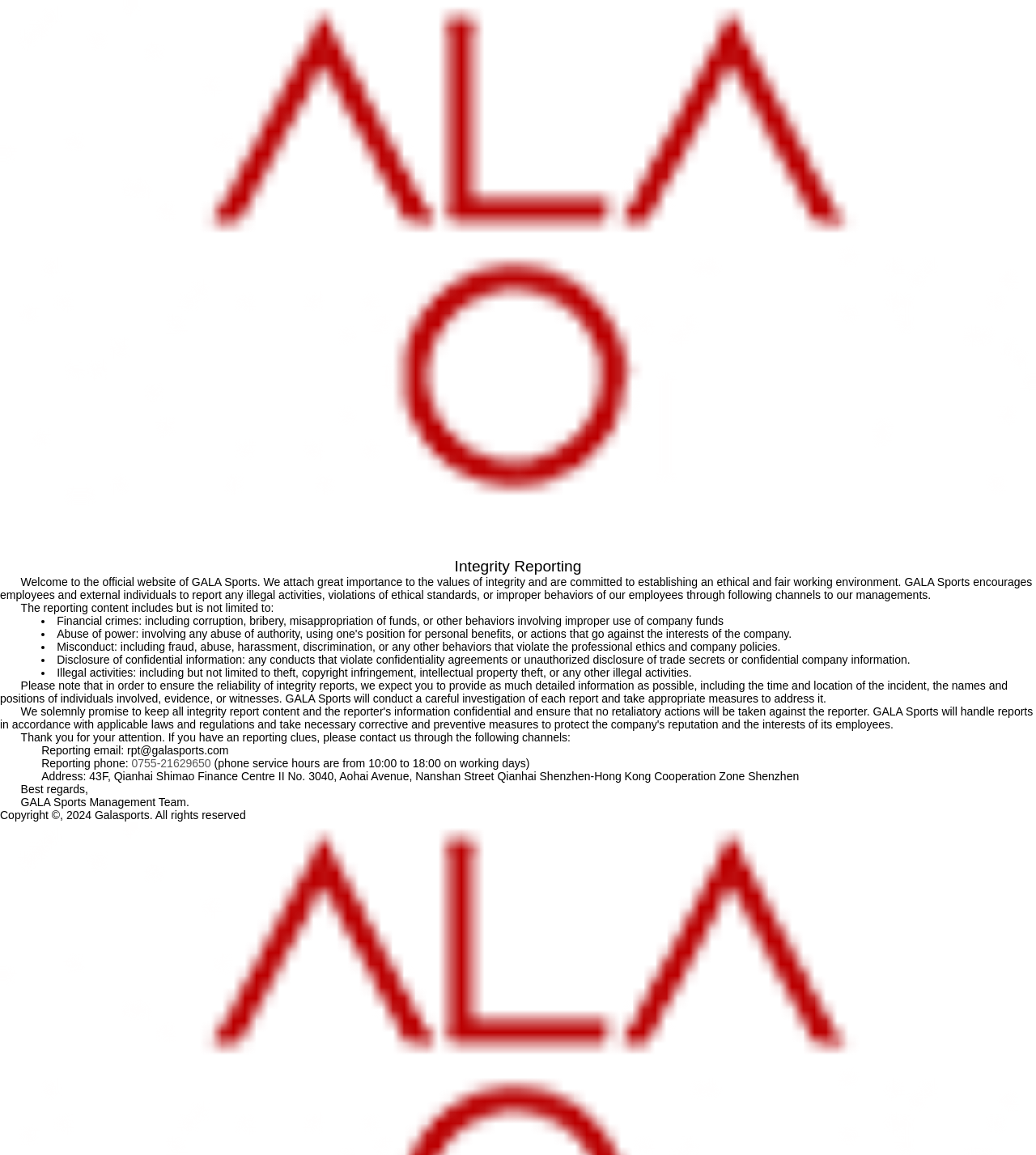What are the working hours of the reporting phone service? Refer to the image and provide a one-word or short phrase answer.

10:00 to 18:00 on working days